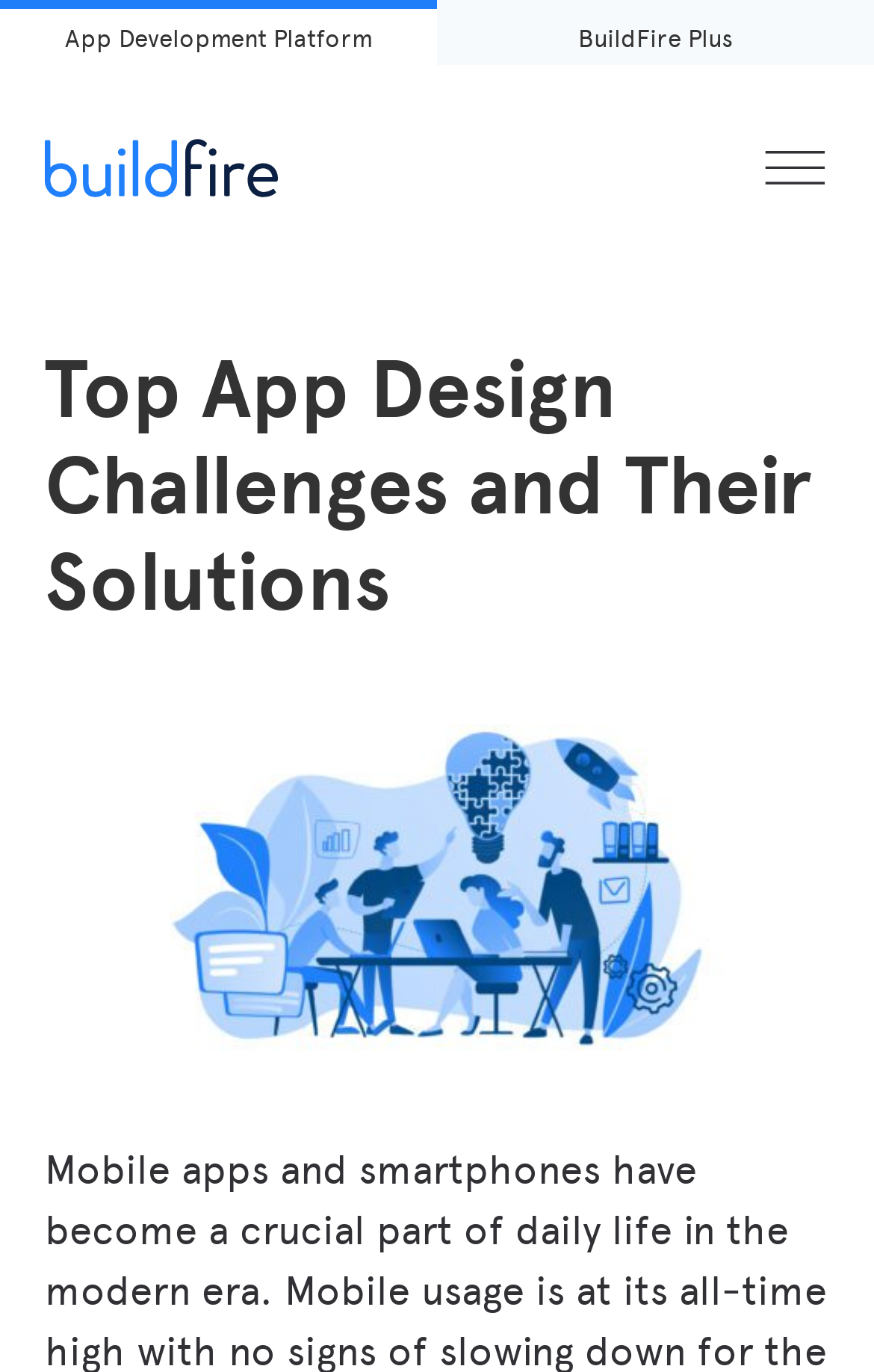Is the image below the heading?
Using the image, answer in one word or phrase.

Yes